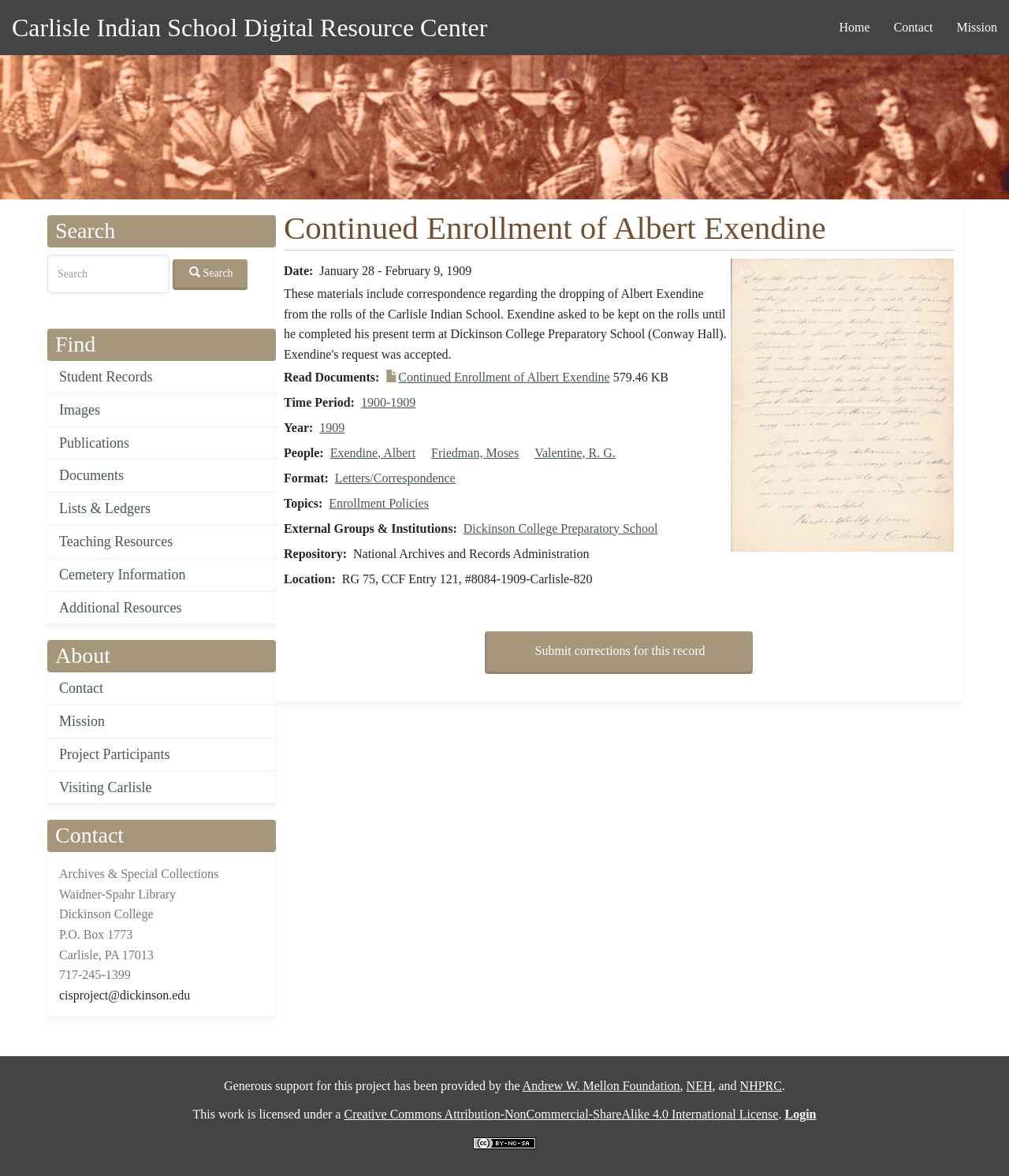Indicate the bounding box coordinates of the element that needs to be clicked to satisfy the following instruction: "Submit corrections for this record". The coordinates should be four float numbers between 0 and 1, i.e., [left, top, right, bottom].

[0.281, 0.537, 0.945, 0.573]